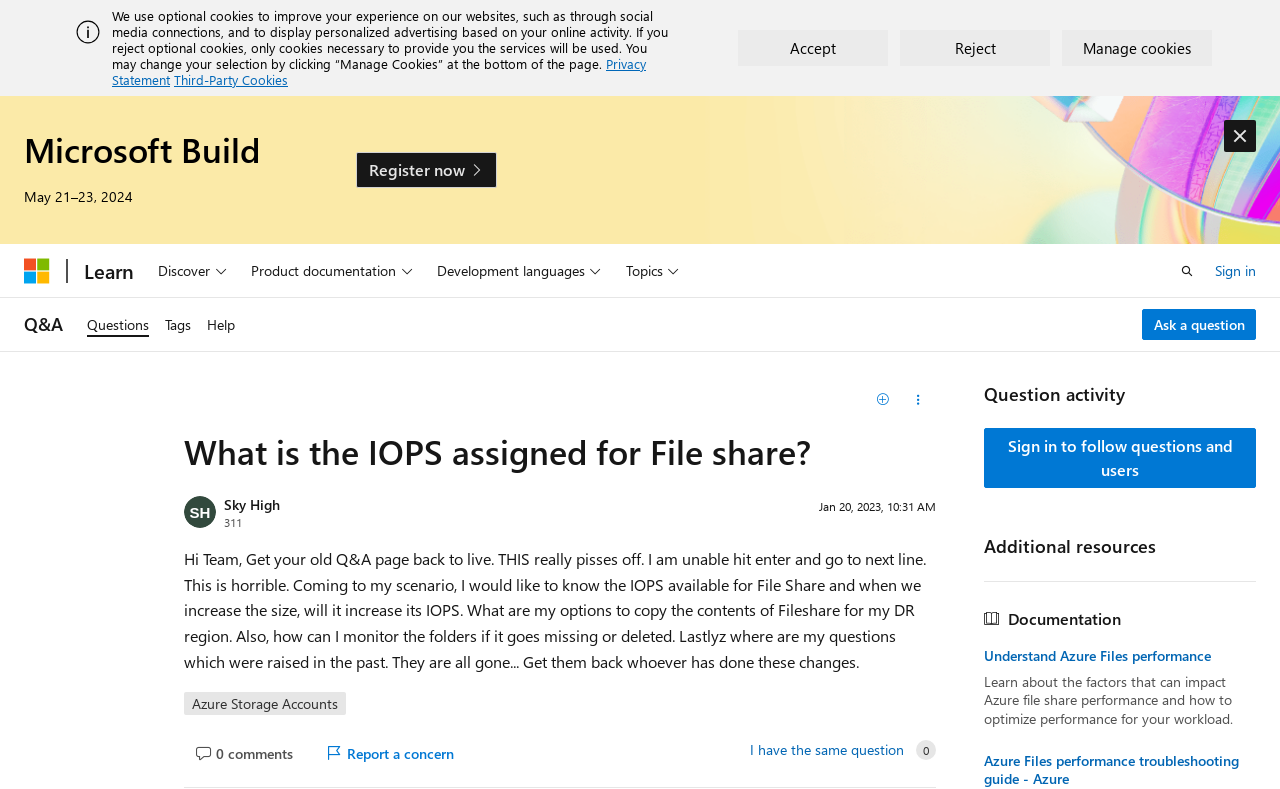Generate the text of the webpage's primary heading.

What is the IOPS assigned for File share?